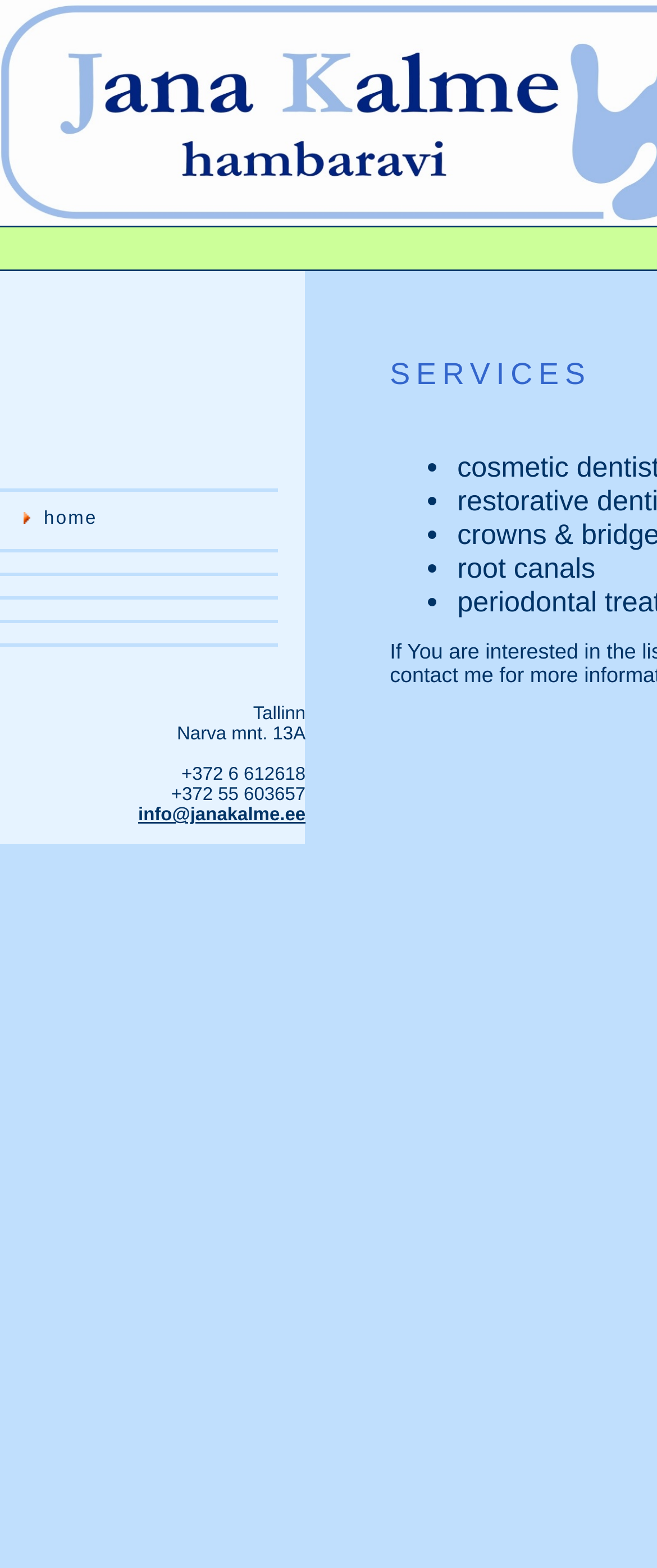Give a complete and precise description of the webpage's appearance.

This webpage appears to be a dentist's profile or contact page. At the top, there is a table with a single row that spans the entire width of the page. The table contains the dentist's name, "Jana Kalme", and their contact information, including address, phone numbers, and email.

Below the table, there are two columns of content. The left column contains a navigation menu with five items, labeled "home" and four empty cells. The right column contains a list of services offered by the dentist, marked with bullet points. The services listed include "root canals".

The contact information and navigation menu are positioned near the top of the page, while the list of services is located below them. The overall layout is divided into two main sections, with the contact information and navigation menu on the left and the list of services on the right.